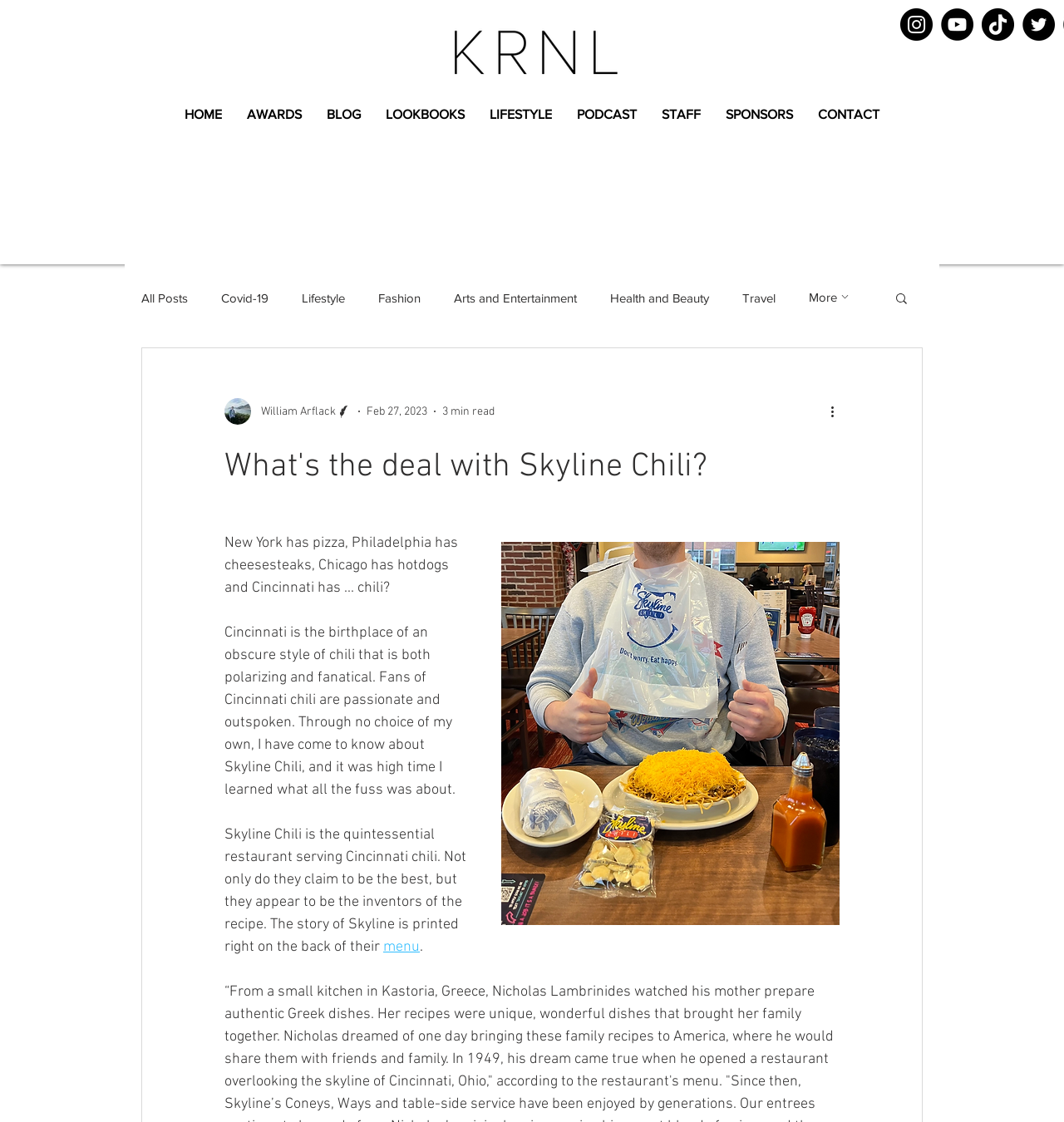Examine the image carefully and respond to the question with a detailed answer: 
How many social media links are at the top of the page?

I counted the social media links at the top of the page, which are Instagram, YouTube, TikTok, and Twitter.